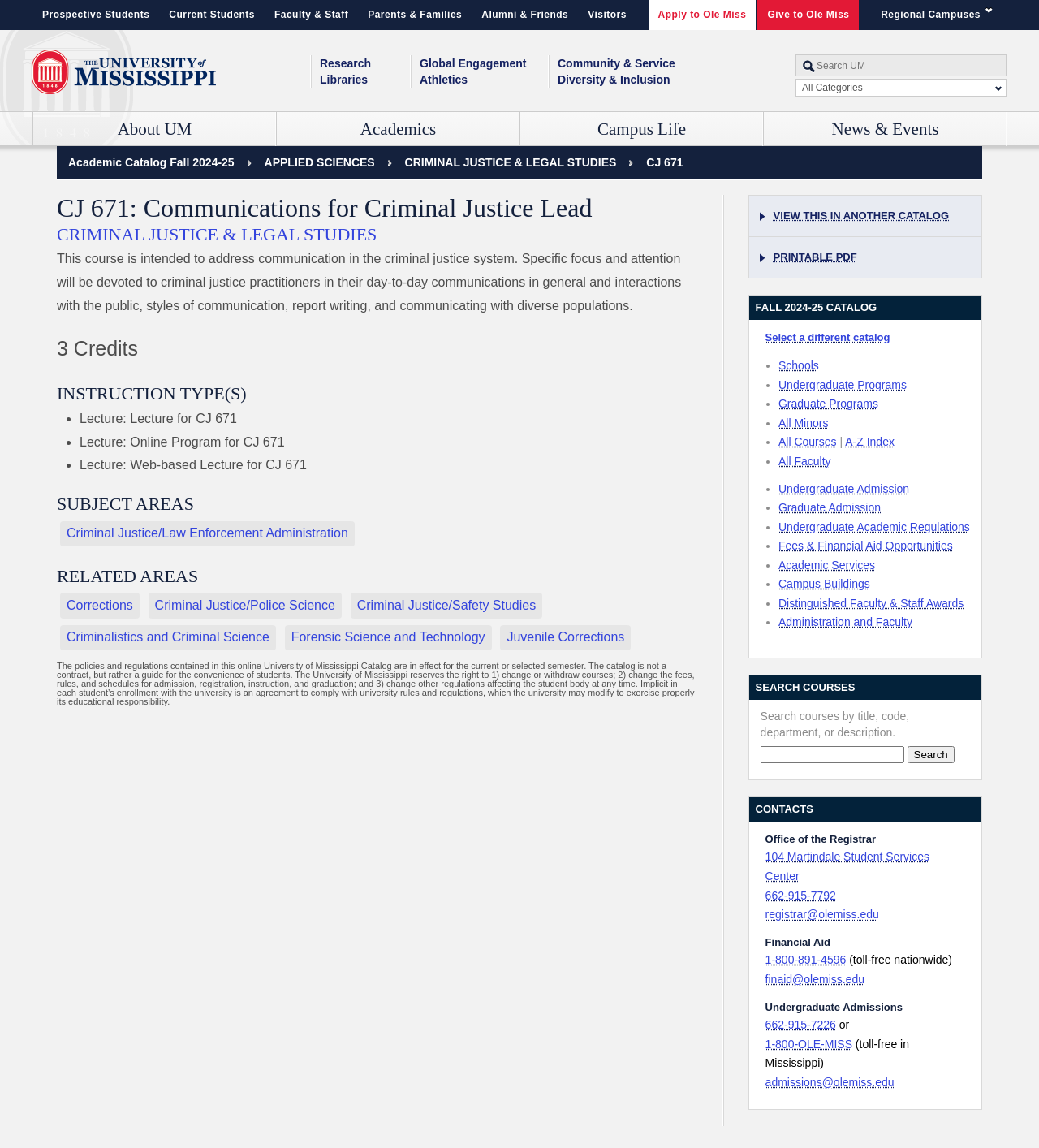Please identify the bounding box coordinates of the area that needs to be clicked to fulfill the following instruction: "Explore the School of Applied Sciences."

[0.04, 0.244, 0.176, 0.258]